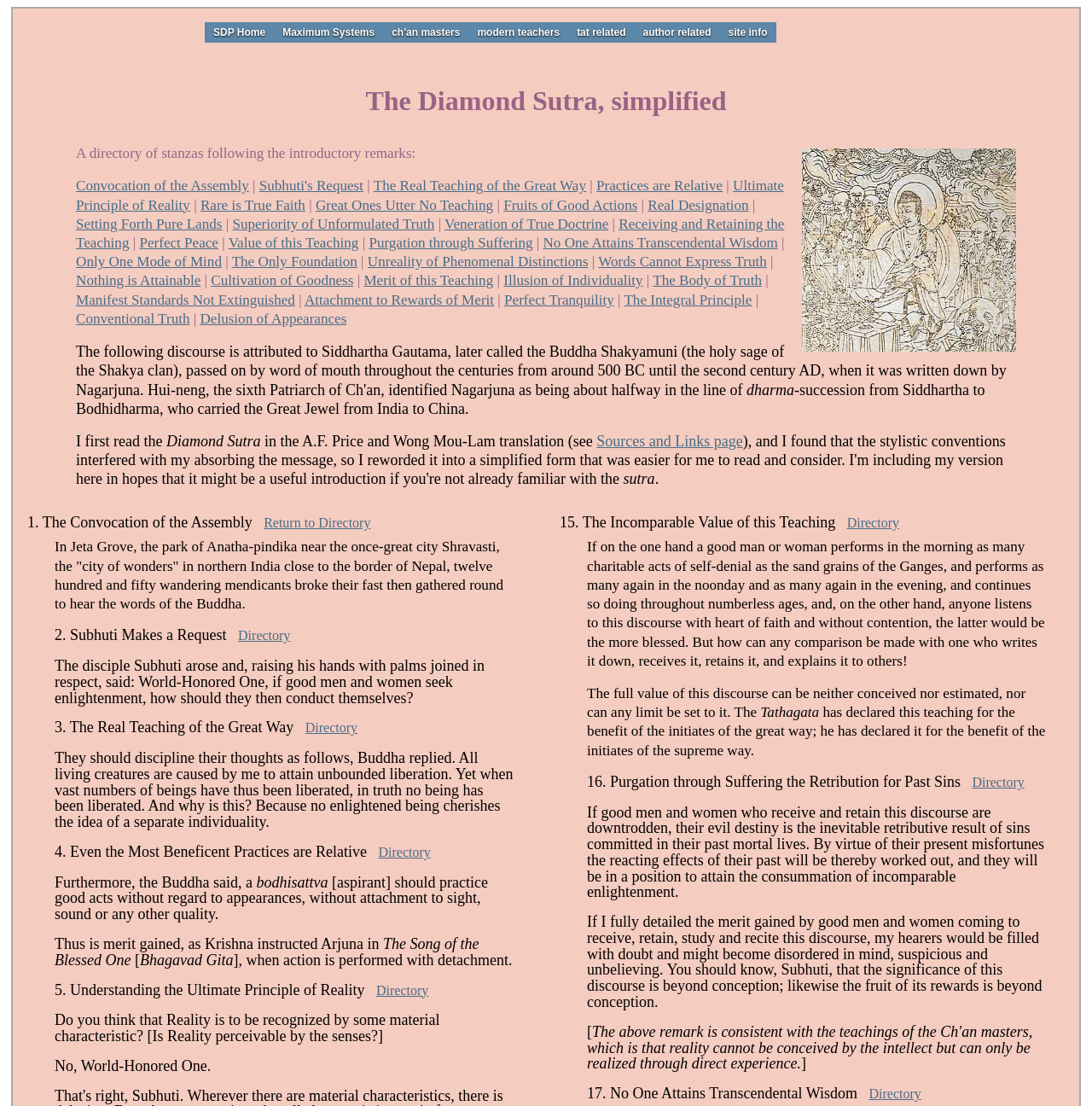Extract the bounding box of the UI element described as: "Return to Directory".

[0.242, 0.466, 0.339, 0.479]